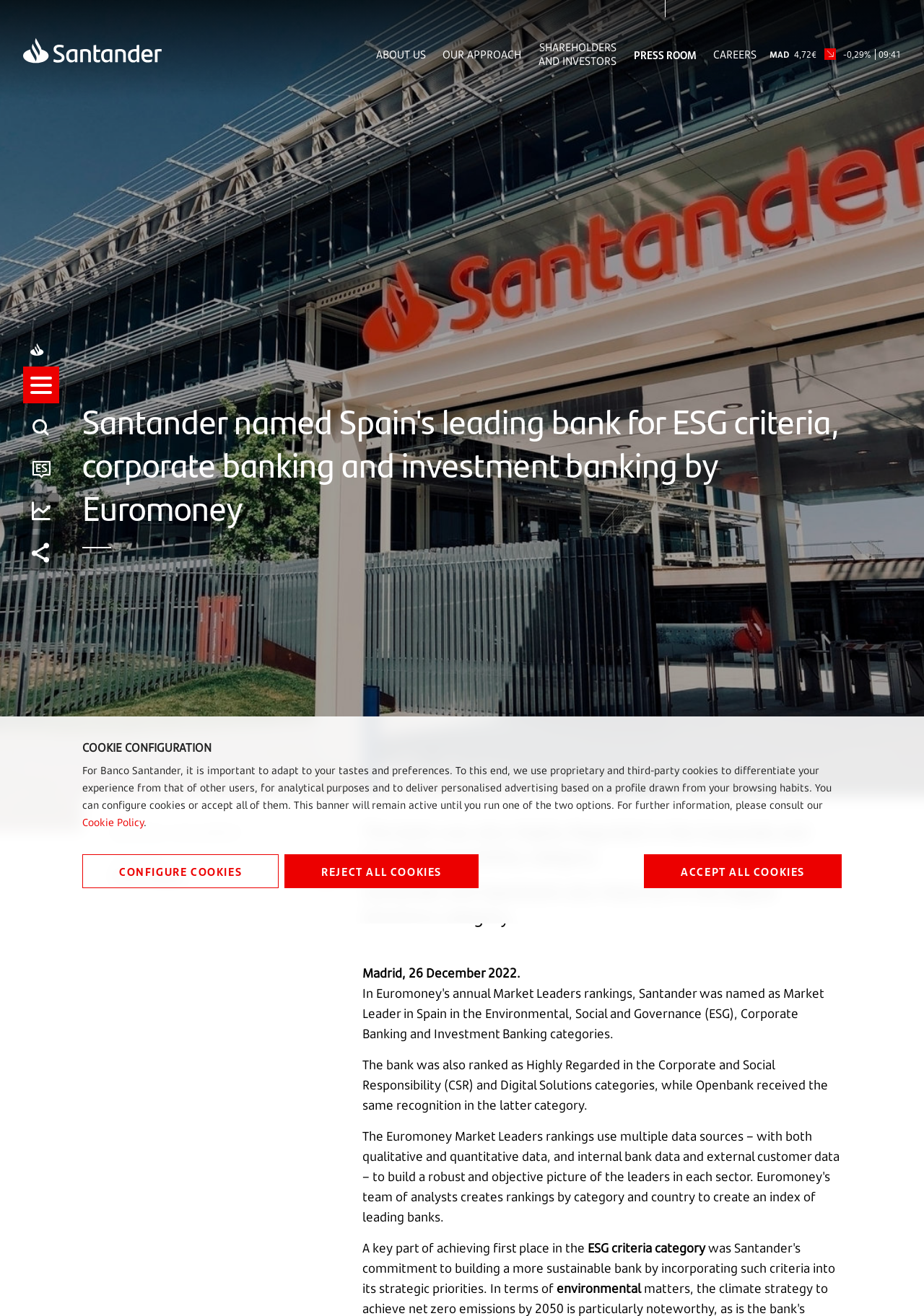Provide a one-word or one-phrase answer to the question:
What is the name of the bank?

Santander